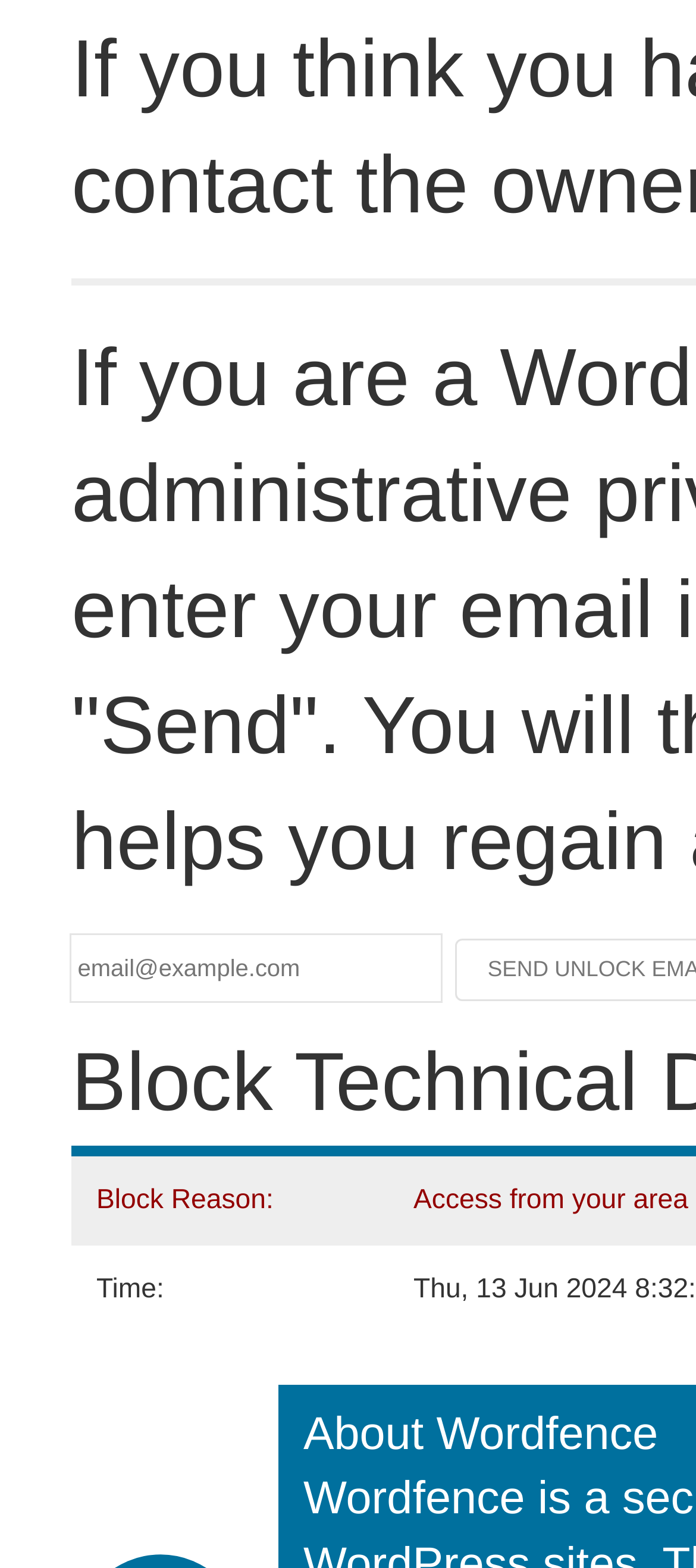Determine the bounding box of the UI component based on this description: "name="email" placeholder="email@example.com"". The bounding box coordinates should be four float values between 0 and 1, i.e., [left, top, right, bottom].

[0.103, 0.597, 0.633, 0.639]